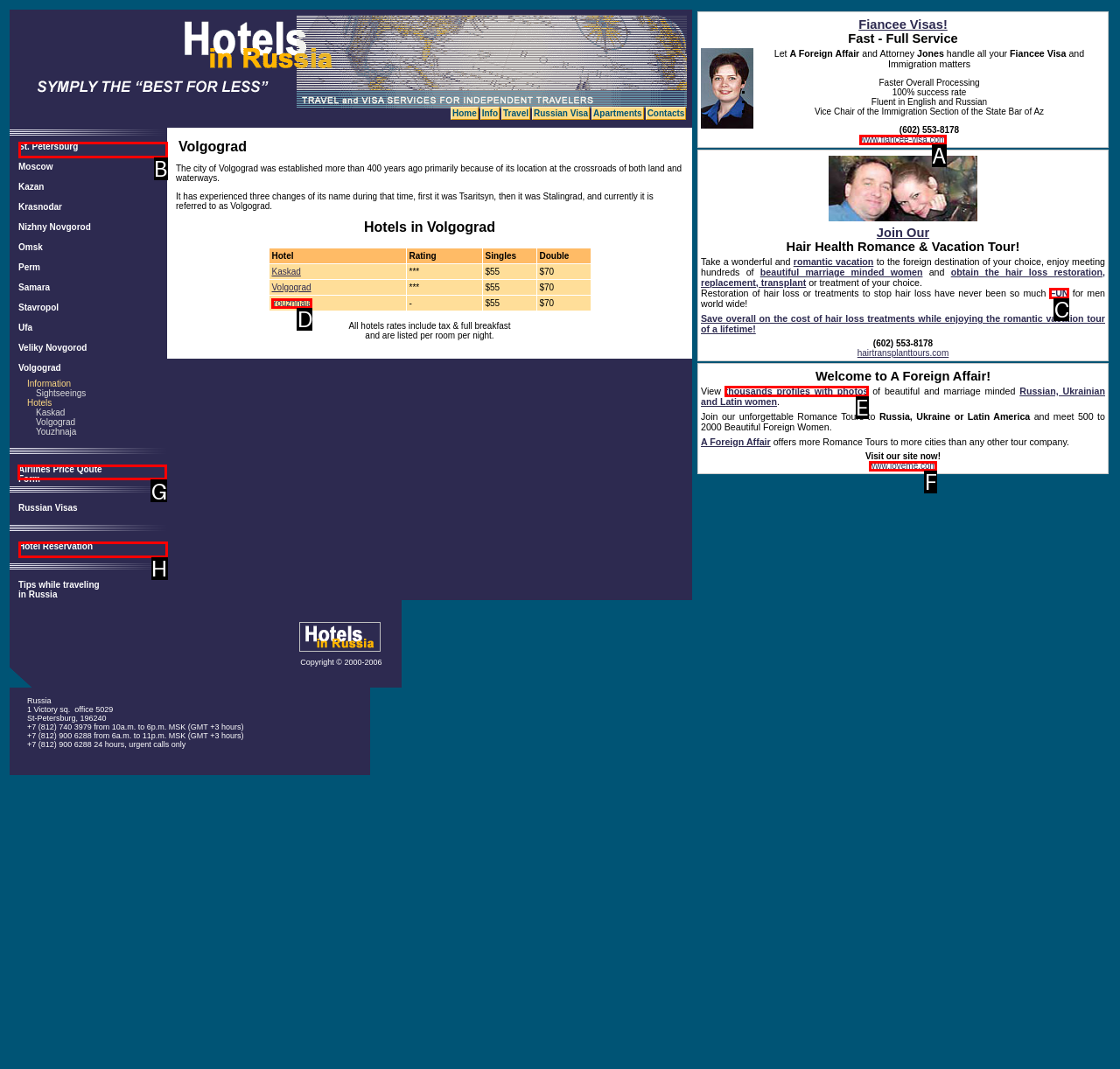Point out the UI element to be clicked for this instruction: Check Airlines Price Qoute Form. Provide the answer as the letter of the chosen element.

G